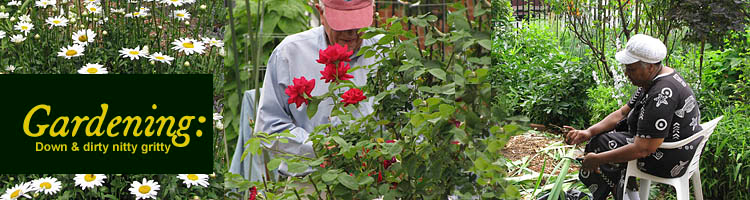Describe the image with as much detail as possible.

The image features a vibrant community gardening scene from the Southwark-Queen Village Community Garden. On the left, white daisies bloom under the sun, adding a cheerful touch to the lush greenery surrounding them. In the center, a person wearing a pink hat is seen tending to red roses, demonstrating the hands-on care that goes into maintaining the garden. To the right, another individual sits in a white chair, engaged in gardening activities, showcasing the collaborative and communal spirit of the garden. The overall atmosphere conveys a sense of dedication to gardening and an appreciation for nature, all highlighted by the bold inscription "Gardening: Down & dirty nitty gritty," emphasizing the hard work and joy involved in cultivating plants and flowers. This image captures the essence of community involvement and the beauty of shared gardening experiences.